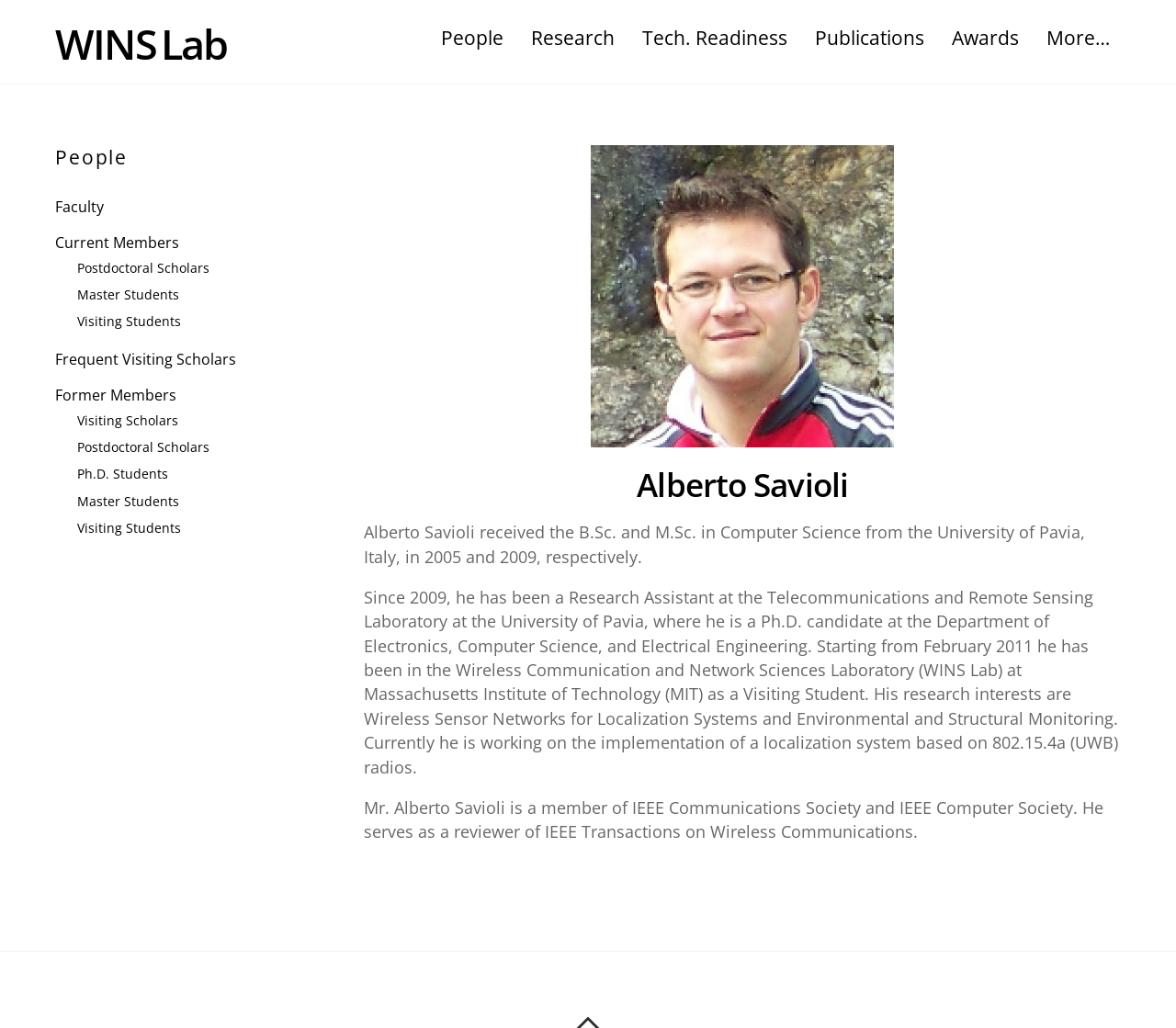Where is Alberto Savioli a Ph.D. candidate?
Respond with a short answer, either a single word or a phrase, based on the image.

University of Pavia